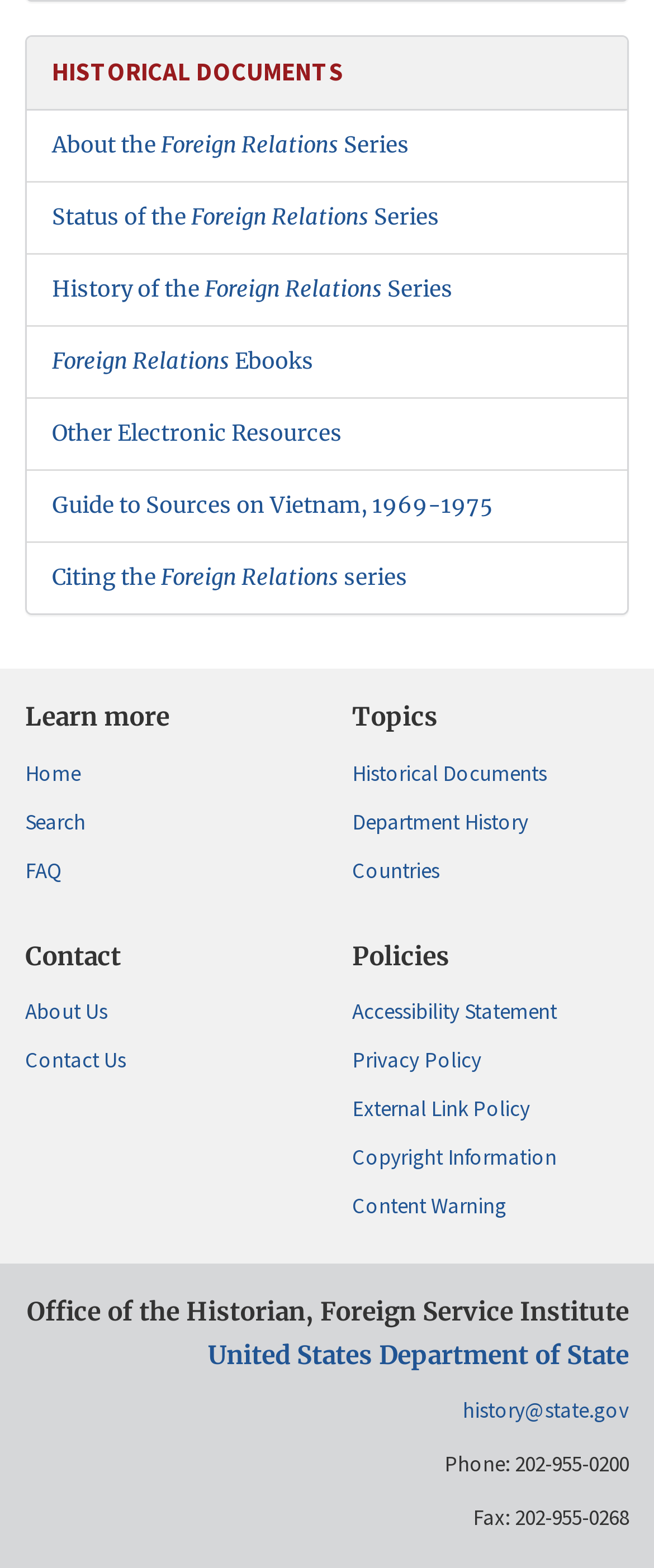What is the main topic of the webpage?
Refer to the image and give a detailed response to the question.

The main topic of the webpage is 'Historical Documents' as indicated by the heading element with the text 'HISTORICAL DOCUMENTS' at the top of the page.